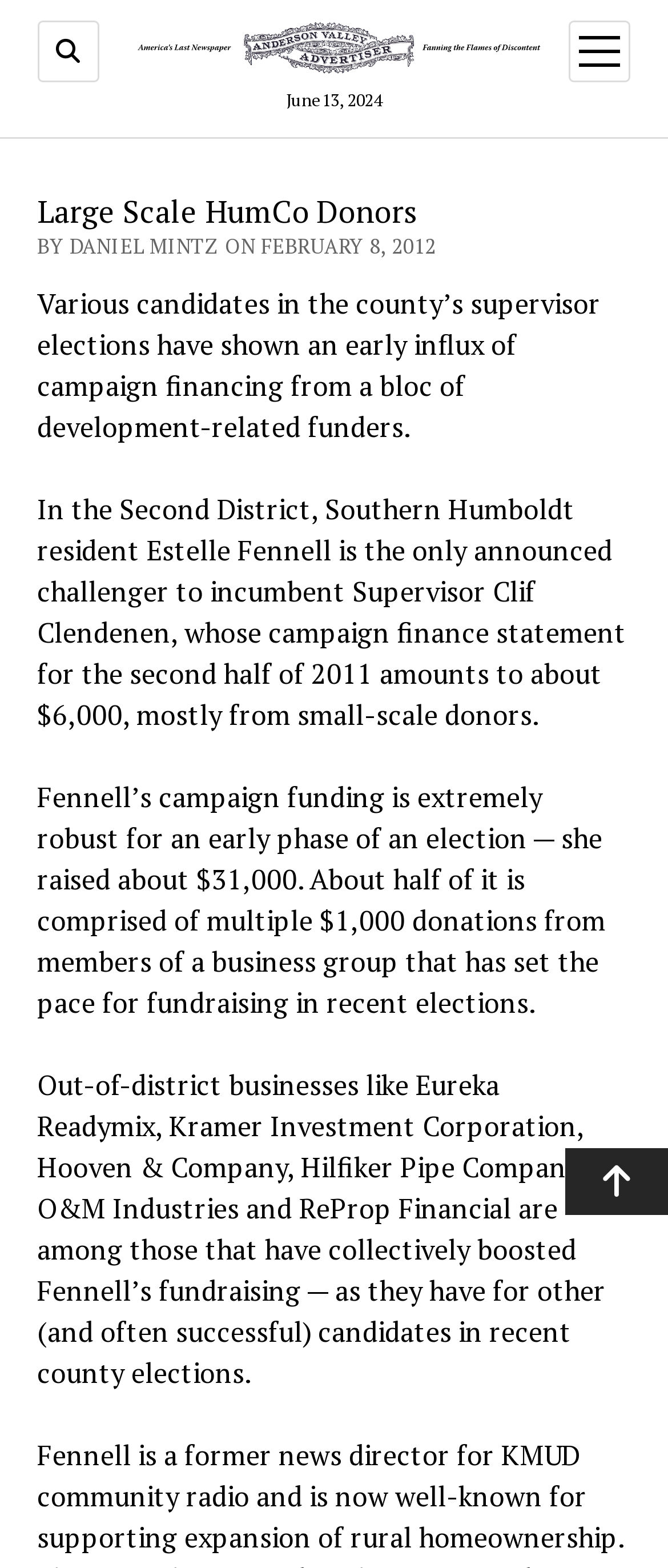Respond concisely with one word or phrase to the following query:
What is the amount of campaign finance for Clif Clendenen?

$6,000